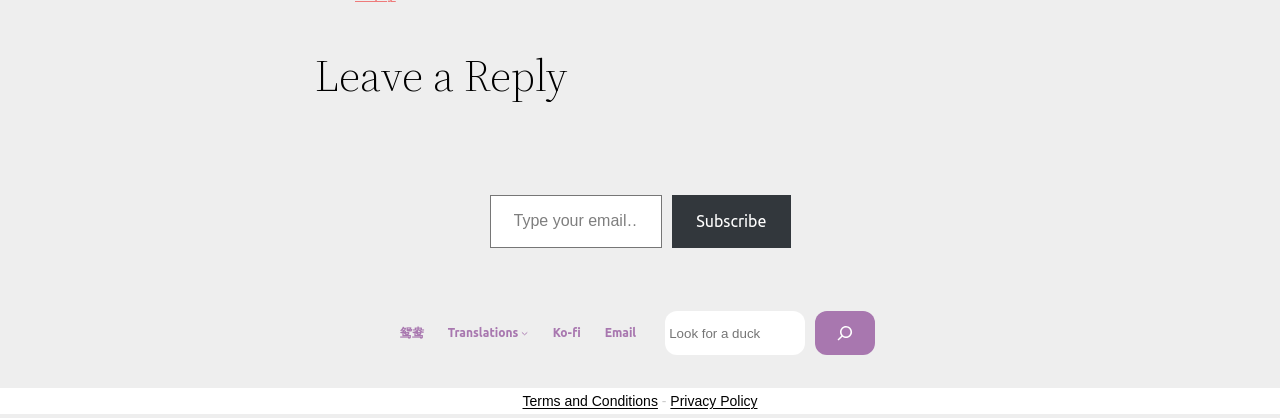Pinpoint the bounding box coordinates of the clickable area necessary to execute the following instruction: "Subscribe". The coordinates should be given as four float numbers between 0 and 1, namely [left, top, right, bottom].

[0.525, 0.467, 0.618, 0.593]